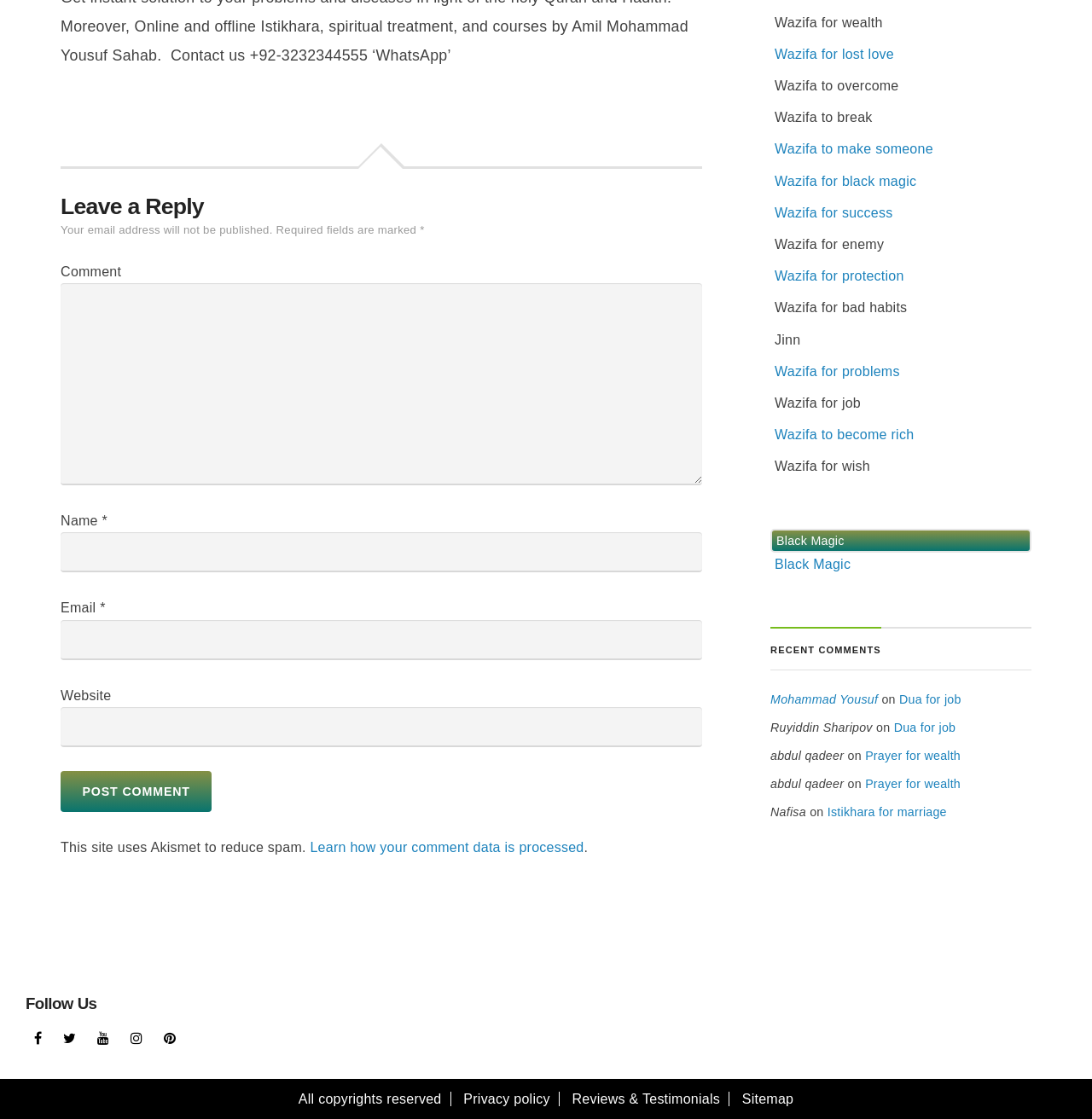Pinpoint the bounding box coordinates of the element to be clicked to execute the instruction: "Enter your name".

[0.056, 0.476, 0.643, 0.512]